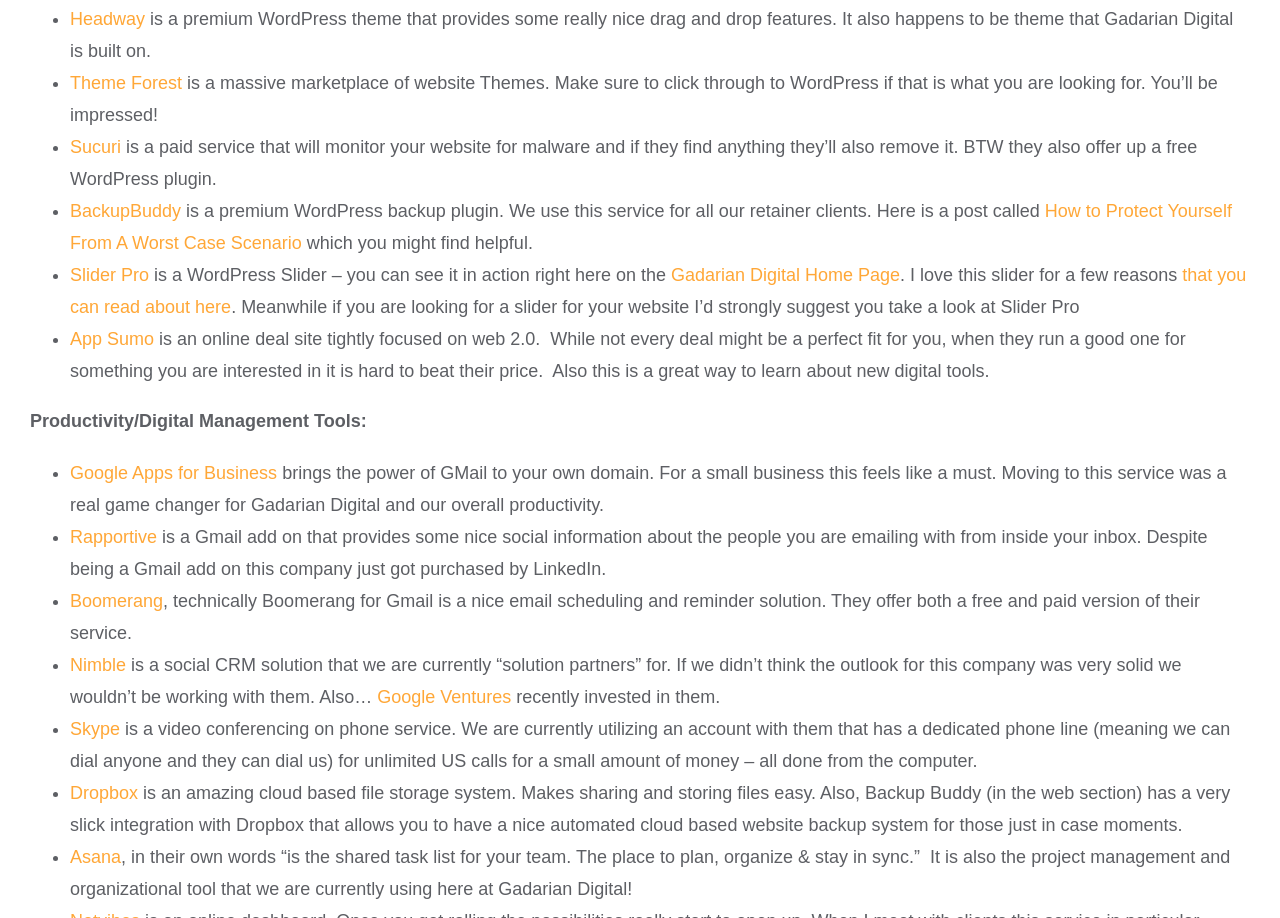Please determine the bounding box coordinates, formatted as (top-left x, top-left y, bottom-right x, bottom-right y), with all values as floating point numbers between 0 and 1. Identify the bounding box of the region described as: Go to Top

[0.904, 0.659, 0.941, 0.697]